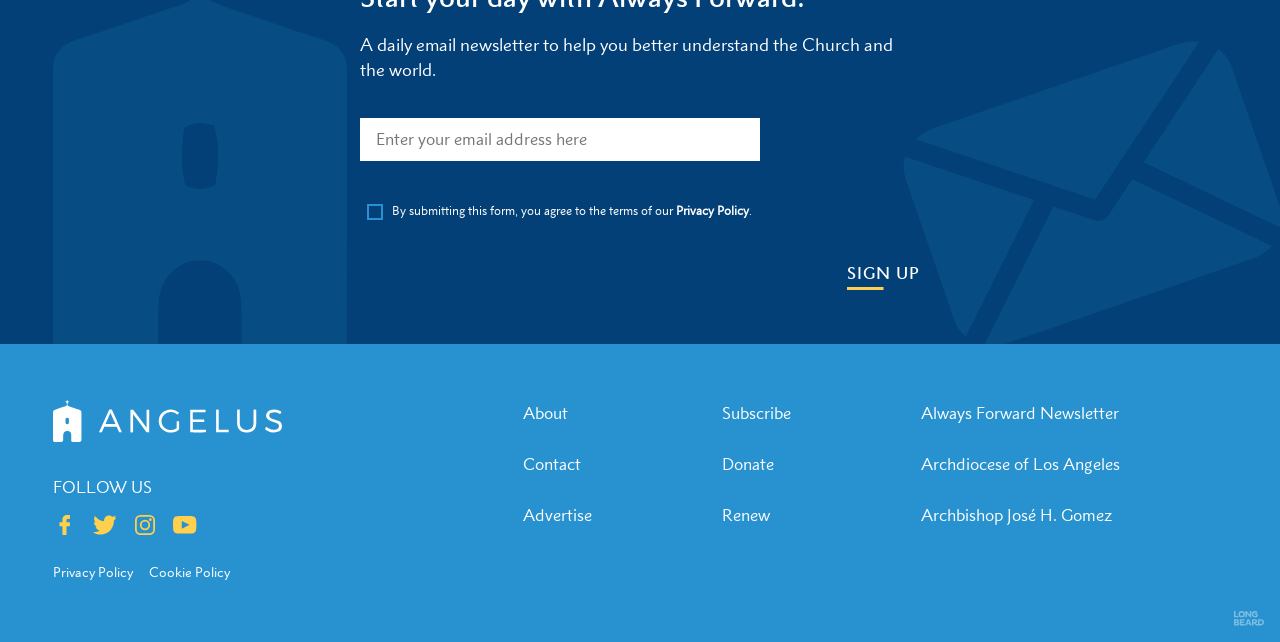Find and indicate the bounding box coordinates of the region you should select to follow the given instruction: "Enter email address".

[0.281, 0.183, 0.594, 0.25]